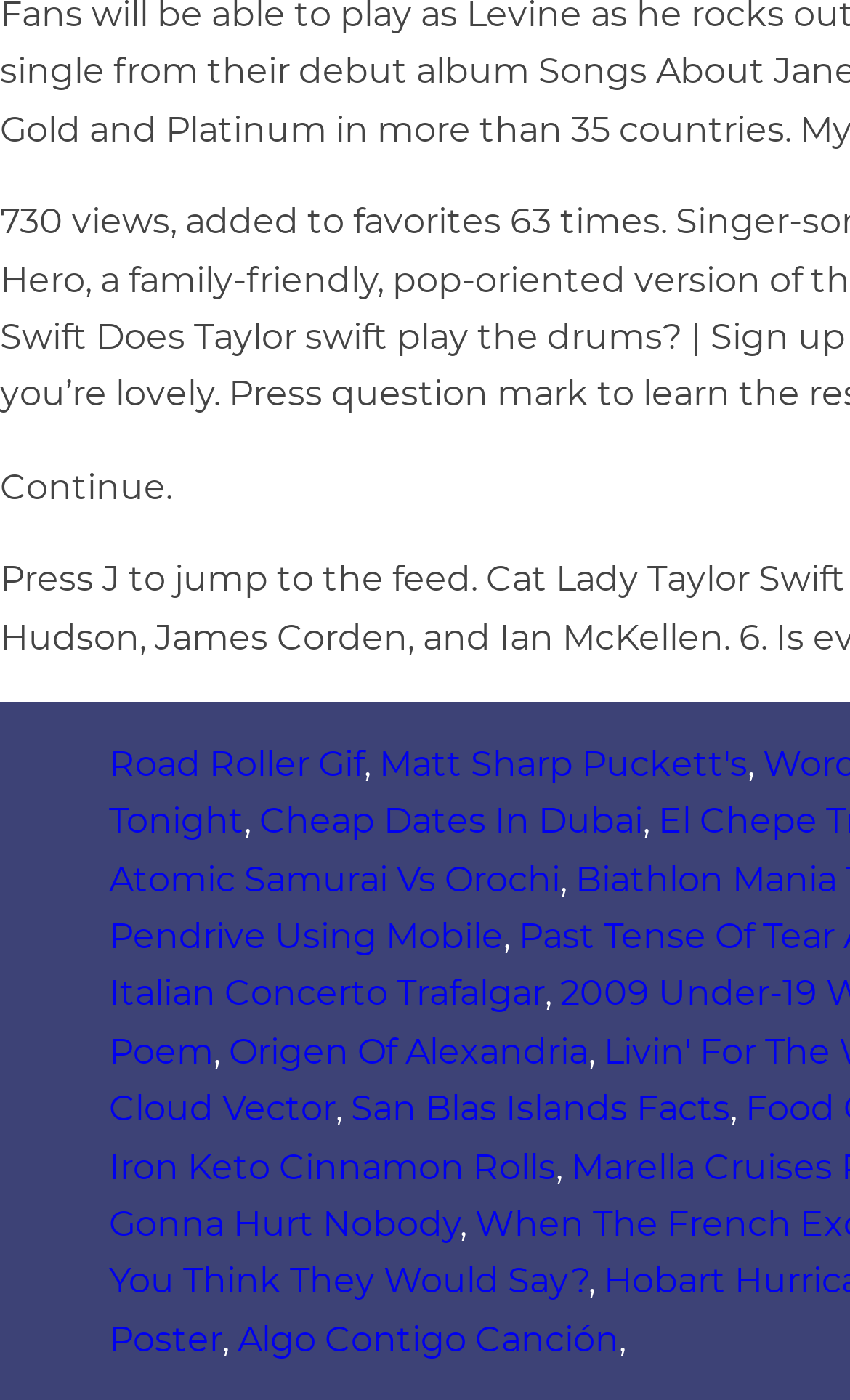What is the first text on the webpage?
Answer with a single word or short phrase according to what you see in the image.

Continue.